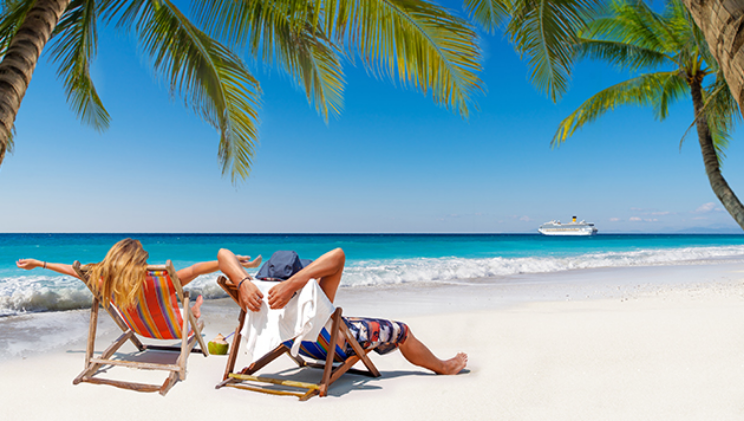Use a single word or phrase to answer the following:
What is the color of the ocean in the background?

Turquoise